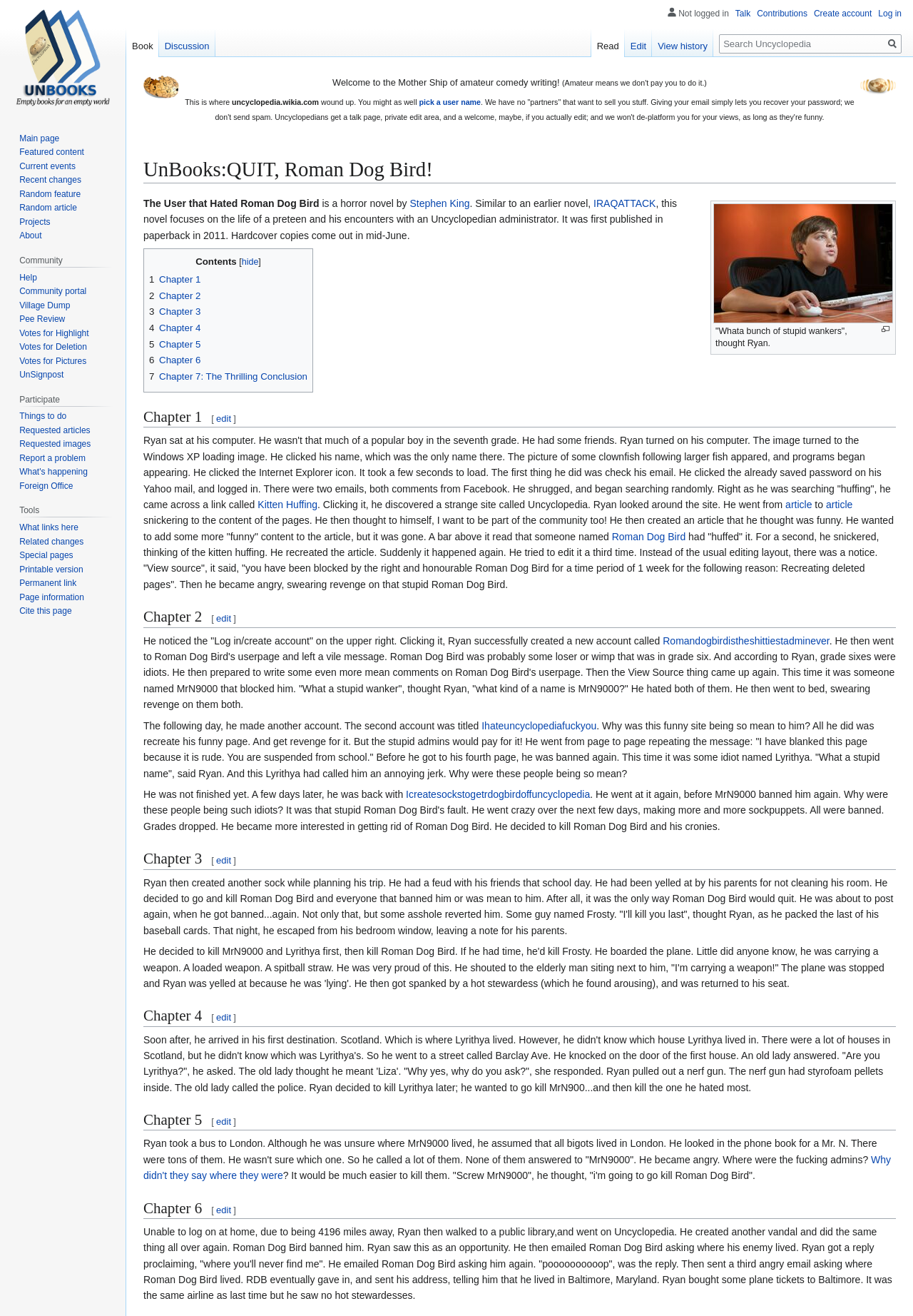Provide your answer to the question using just one word or phrase: What is the name of the website?

Uncyclopedia